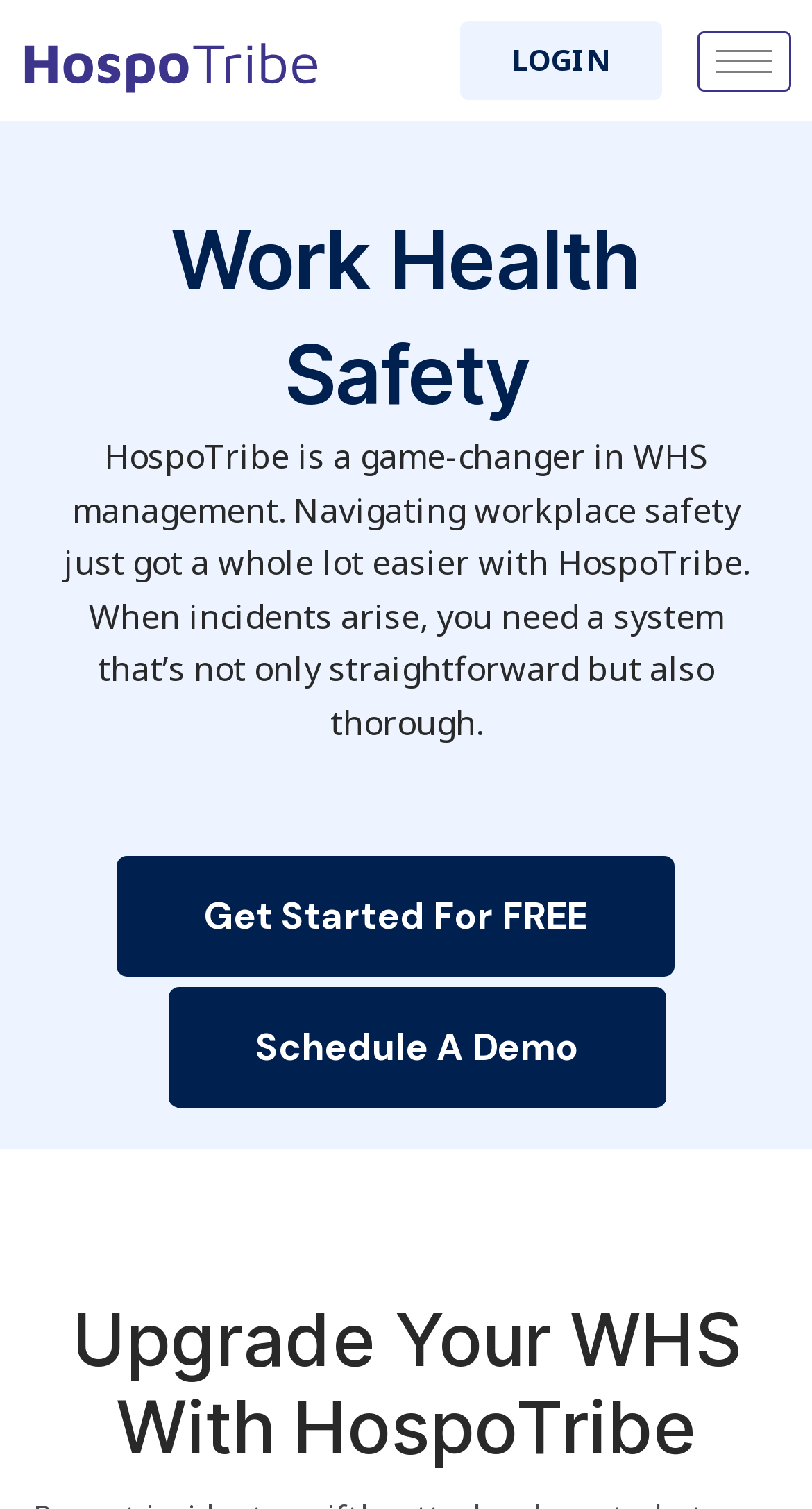Provide the bounding box coordinates for the specified HTML element described in this description: "Get Started for FREE". The coordinates should be four float numbers ranging from 0 to 1, in the format [left, top, right, bottom].

[0.144, 0.567, 0.831, 0.647]